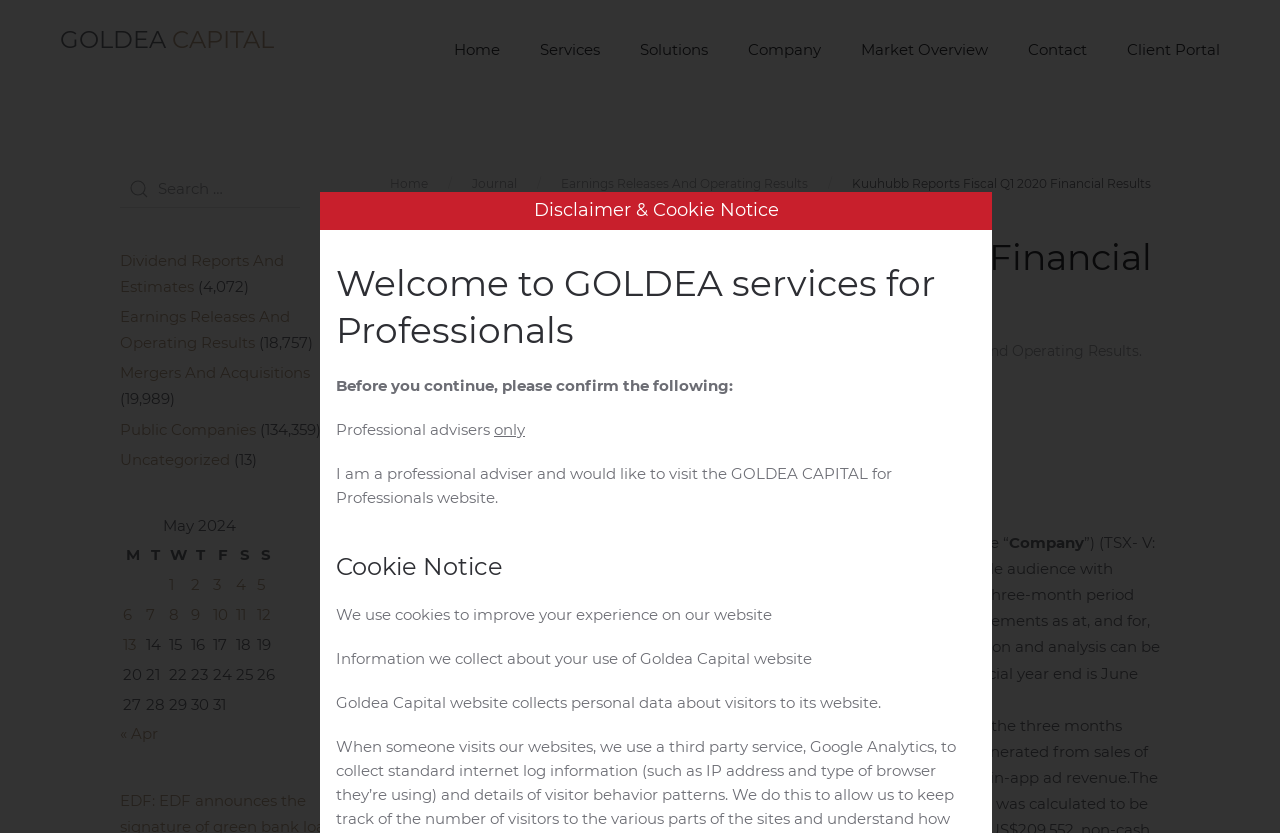How much revenue did the company generate in Q1 2020?
Refer to the image and respond with a one-word or short-phrase answer.

US$2.29 million